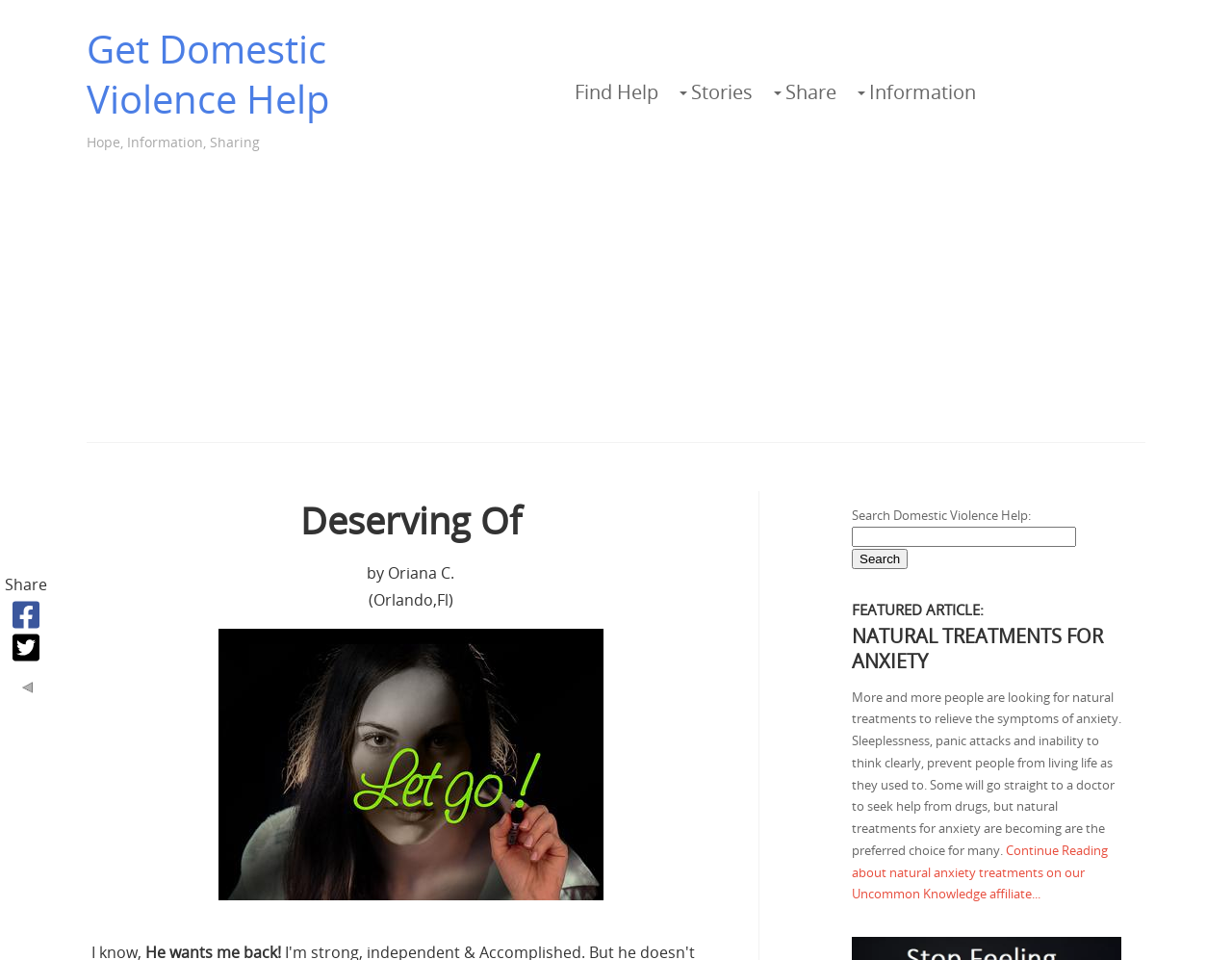Generate a thorough caption that explains the contents of the webpage.

This webpage appears to be a personal blog or article sharing platform, with a focus on domestic violence and self-empowerment. At the top left, there is a link to "Get Domestic Violence Help" and a static text "Hope, Information, Sharing". Below this, there is an advertisement iframe taking up a significant portion of the top section.

On the right side, there are four static text elements arranged vertically, labeled "Stories", "Share", and "Information", with a small insertion element between each. These elements are positioned near the top right corner of the page.

The main content of the page is divided into two sections. The first section has a heading "Deserving Of" and is followed by the author's name "Oriana C." and location "(Orlando,Fl)". Below this, there are three links and an image, which appear to be social media sharing buttons.

The second section is the main article, with a heading "FEATURED ARTICLE:" and a subheading "NATURAL TREATMENTS FOR ANXIETY". The article discusses the growing trend of seeking natural treatments for anxiety, and its symptoms. The text is followed by a "Continue Reading" link, which leads to an affiliate page.

At the bottom right, there is a search bar with a label "Search Domestic Violence Help:" and a "Search" button.